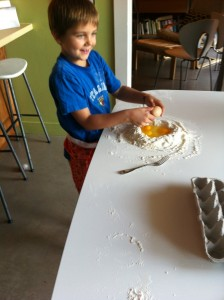Convey a detailed narrative of what is depicted in the image.

In this delightful image, a young boy is joyfully engaged in the art of baking. Dressed in a bright blue t-shirt and colorful shorts, he stands at a white table scattered with flour, creating an adorable mess typical of a fun kitchen activity. The boy is in the process of cracking eggs into a small mound of flour, reminiscent of making a volcano, a method commonly used in baking to incorporate ingredients. The light-filled room features modern furnishings in the background, suggesting a warm and inviting atmosphere for cooking. A half-empty egg carton is visible on the edge of the table, hinting at the baking adventure that has just begun. This scene captures the essence of childhood creativity and the joy of cooking alongside family.